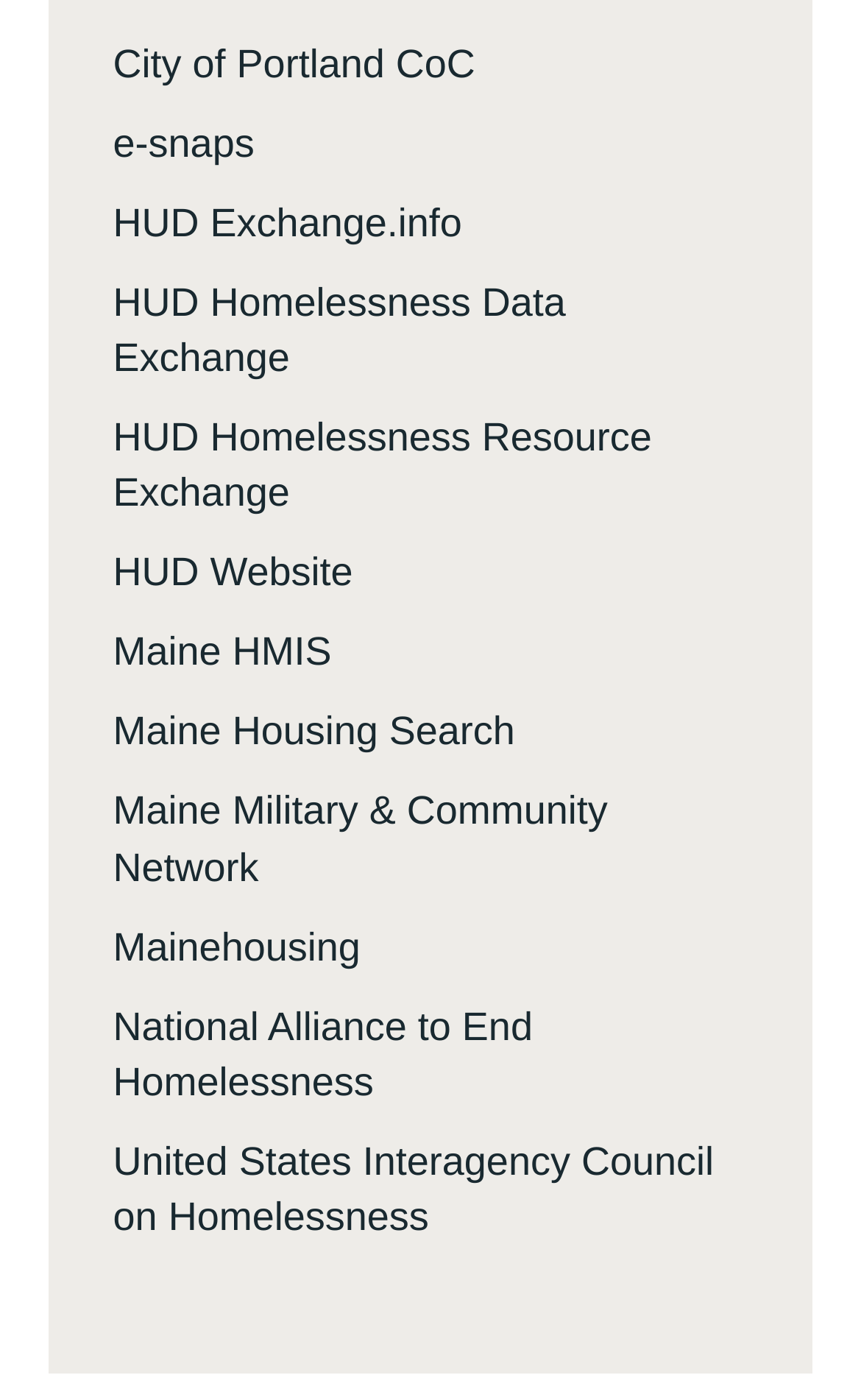Please give a succinct answer to the question in one word or phrase:
What is the purpose of the links on the webpage?

Resource navigation